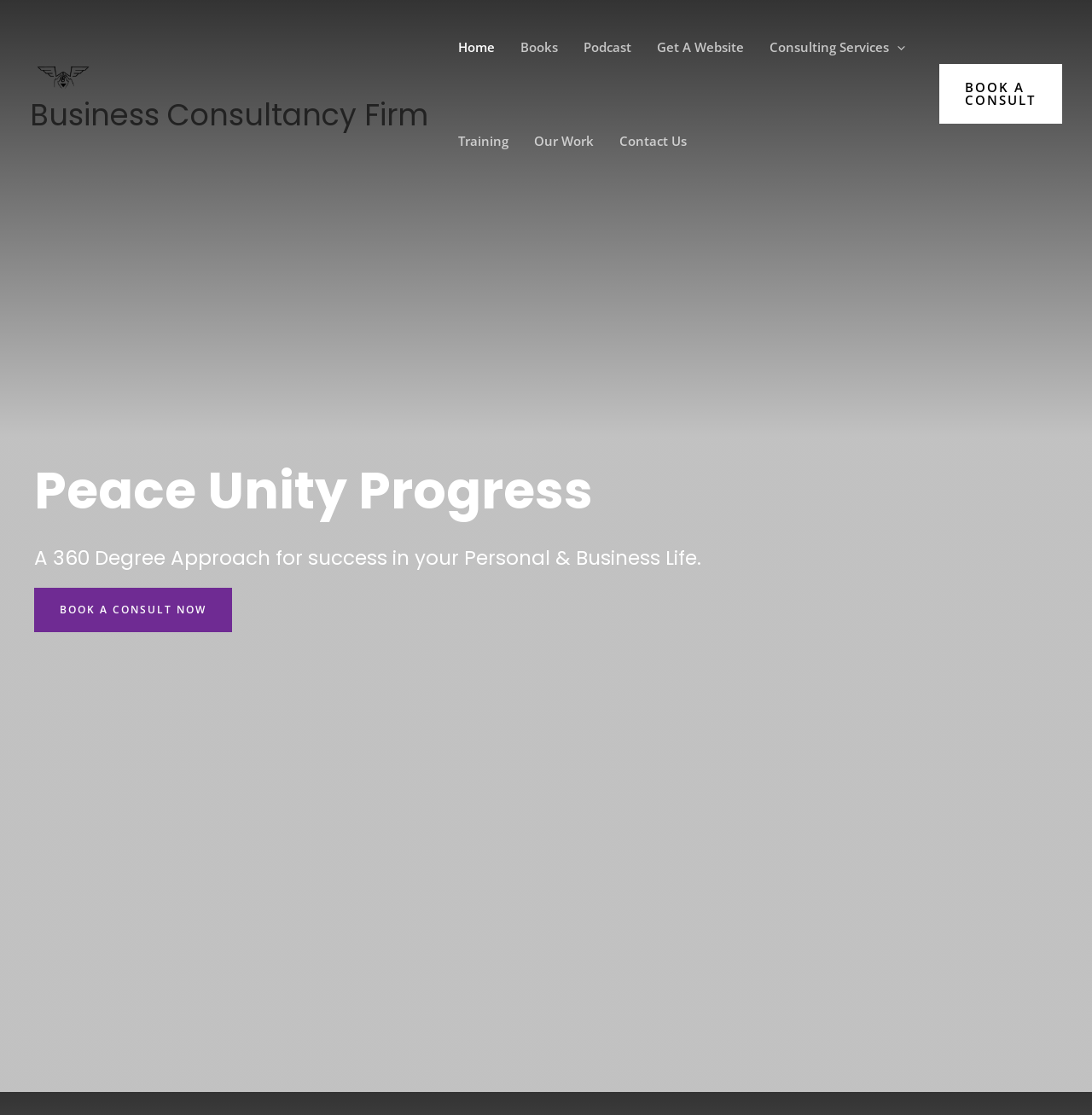Please determine the bounding box coordinates of the element to click in order to execute the following instruction: "Click on the 'BOOK A CONSULT NOW' button". The coordinates should be four float numbers between 0 and 1, specified as [left, top, right, bottom].

[0.031, 0.527, 0.212, 0.567]